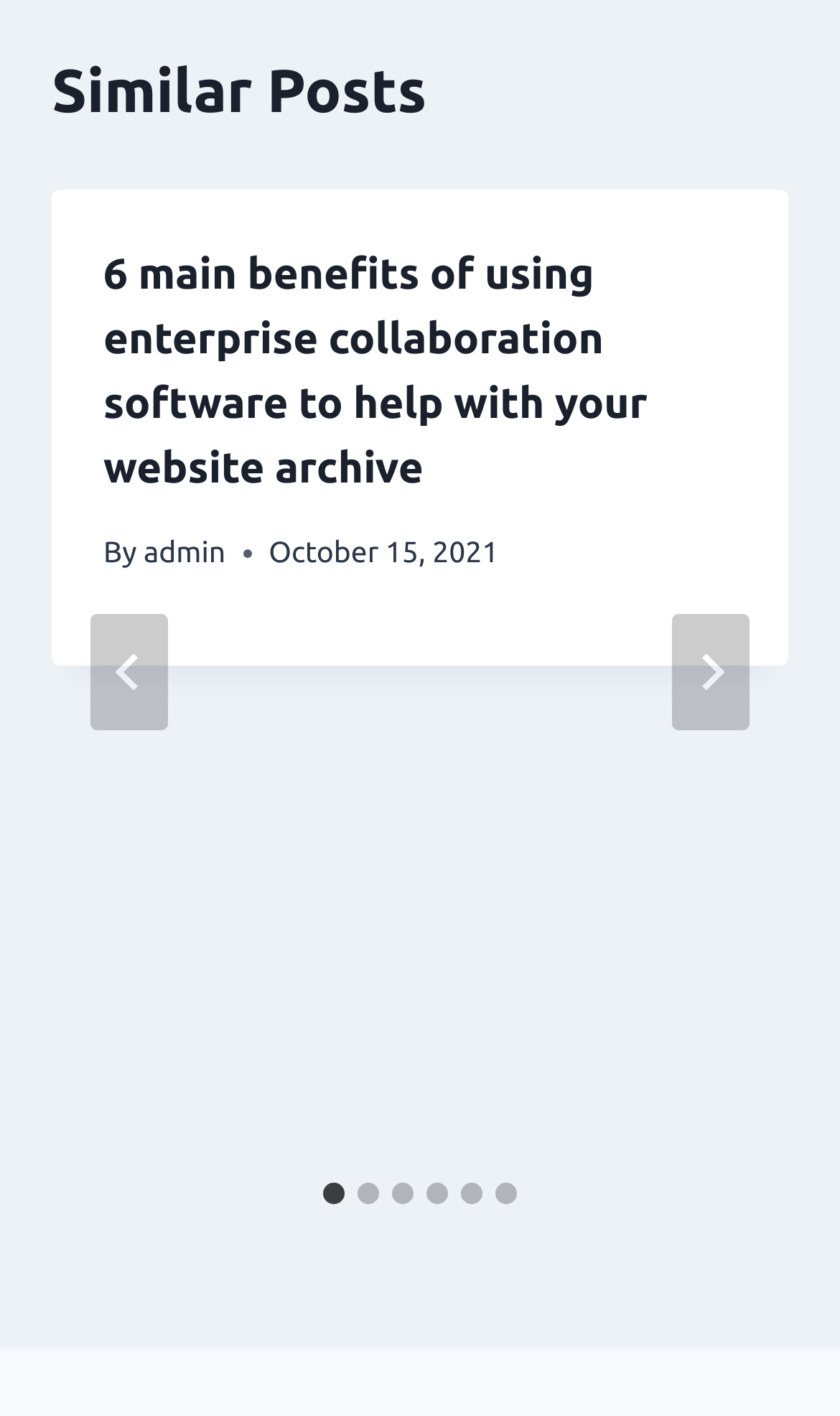Determine the bounding box coordinates for the element that should be clicked to follow this instruction: "Go to last slide". The coordinates should be given as four float numbers between 0 and 1, in the format [left, top, right, bottom].

[0.108, 0.434, 0.2, 0.516]